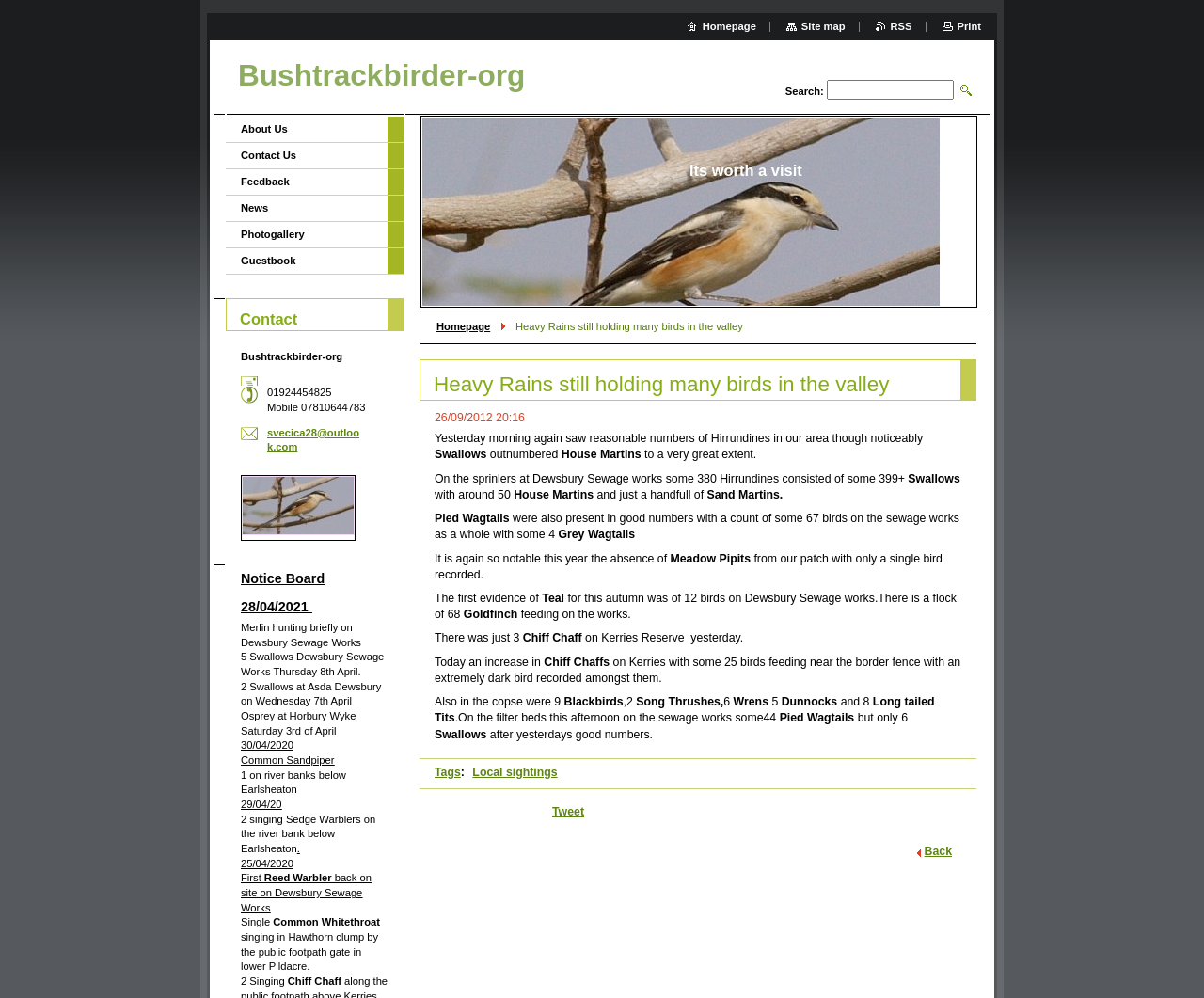What is the phone number of Bushtrackbirder-org?
Look at the image and answer with only one word or phrase.

01924454825